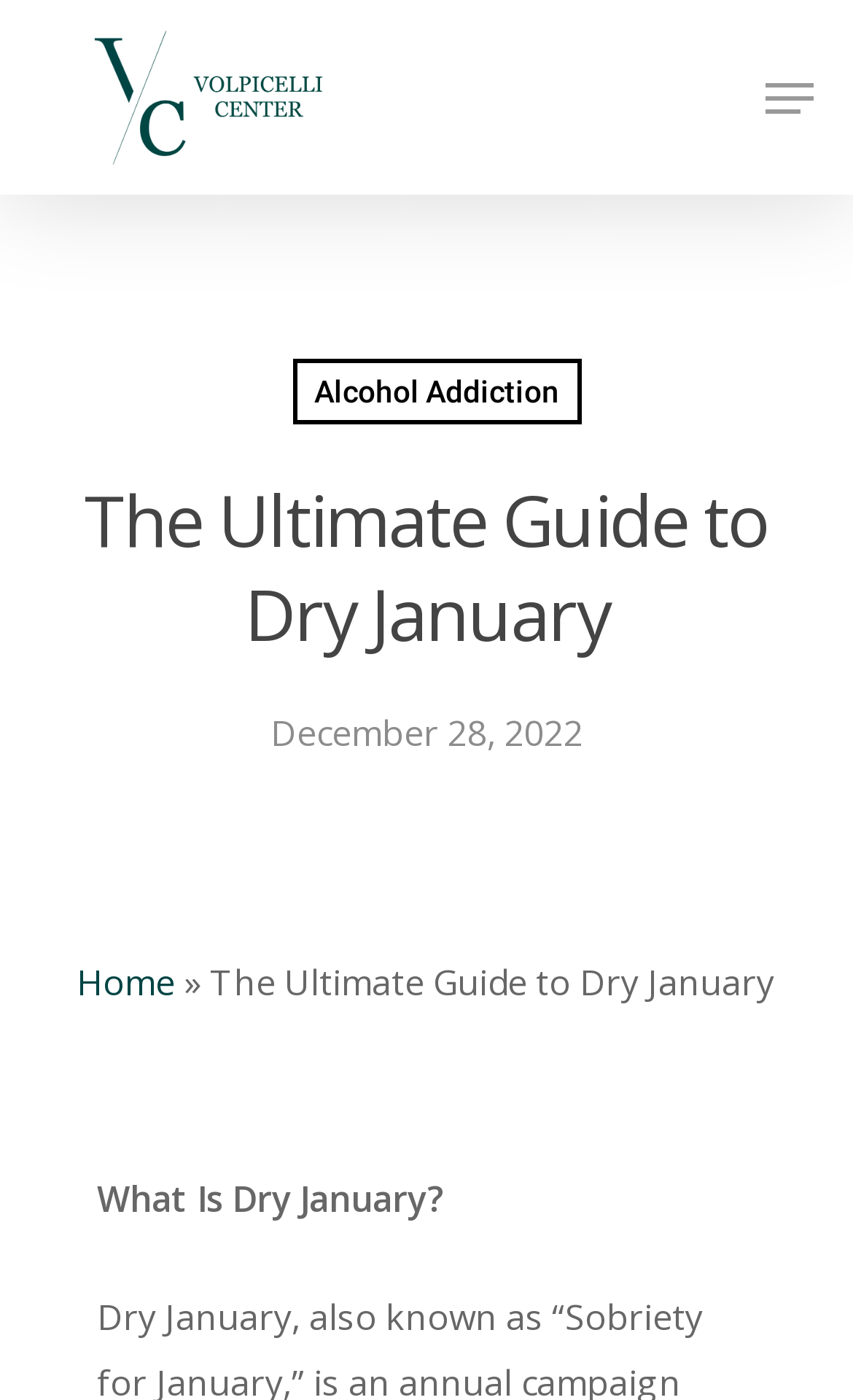Identify the title of the webpage and provide its text content.

The Ultimate Guide to Dry January